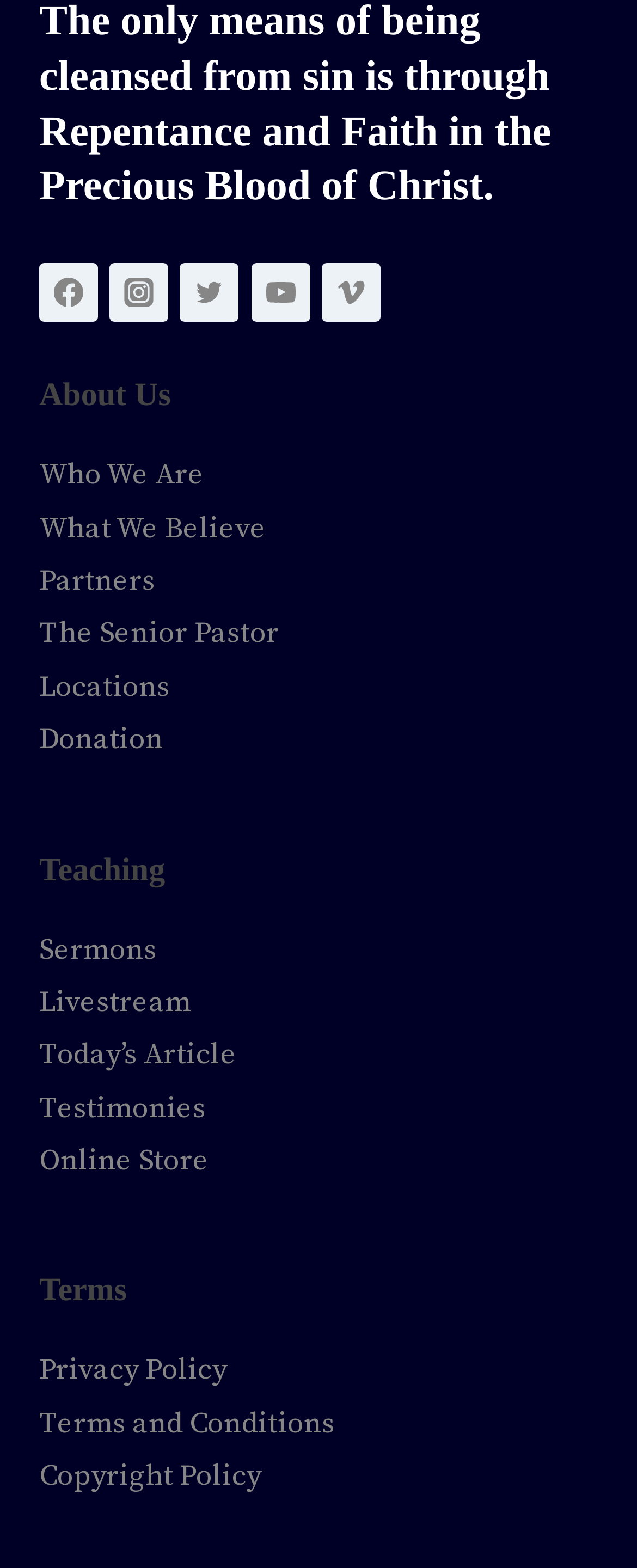Extract the bounding box coordinates for the UI element described by the text: "Today’s Article". The coordinates should be in the form of [left, top, right, bottom] with values between 0 and 1.

[0.062, 0.661, 0.372, 0.685]